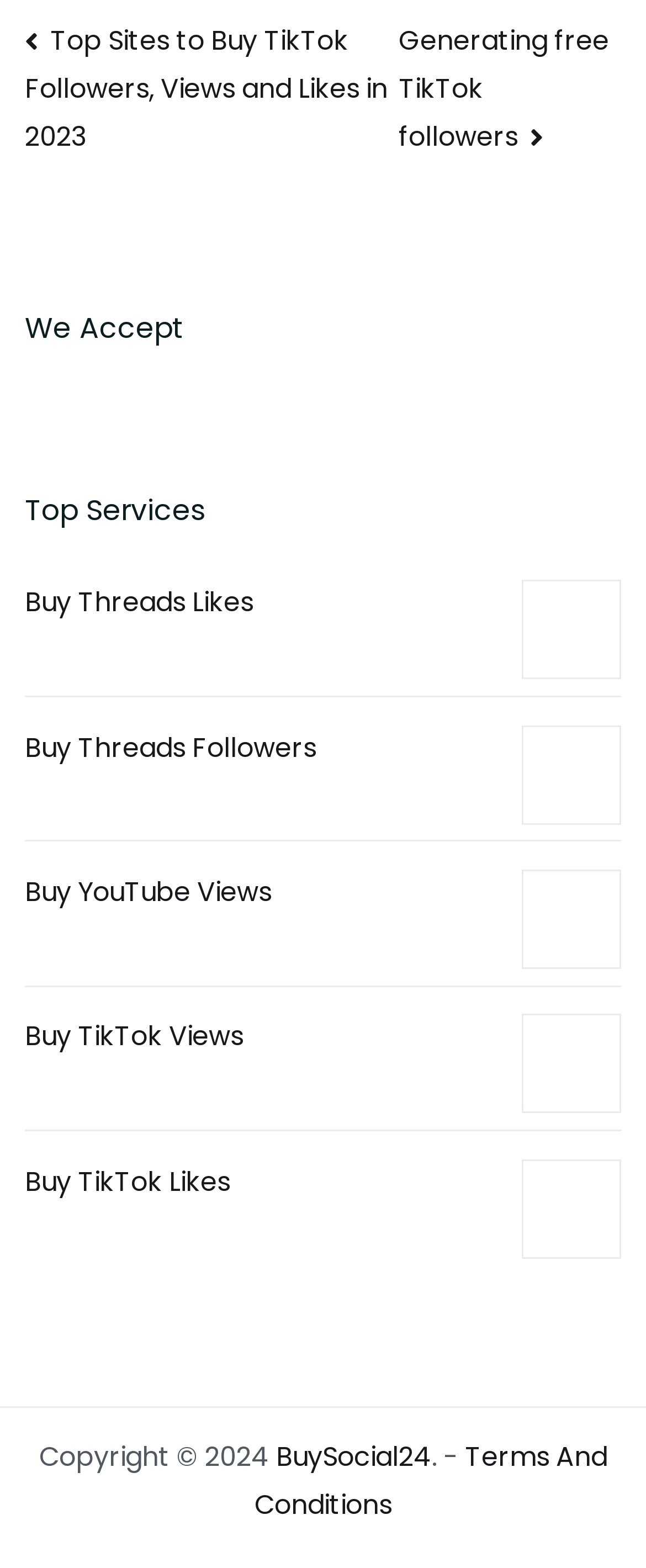What is the copyright year of this website?
Answer the question with detailed information derived from the image.

The StaticText element 'Copyright © 2024' indicates that the copyright year of this website is 2024.